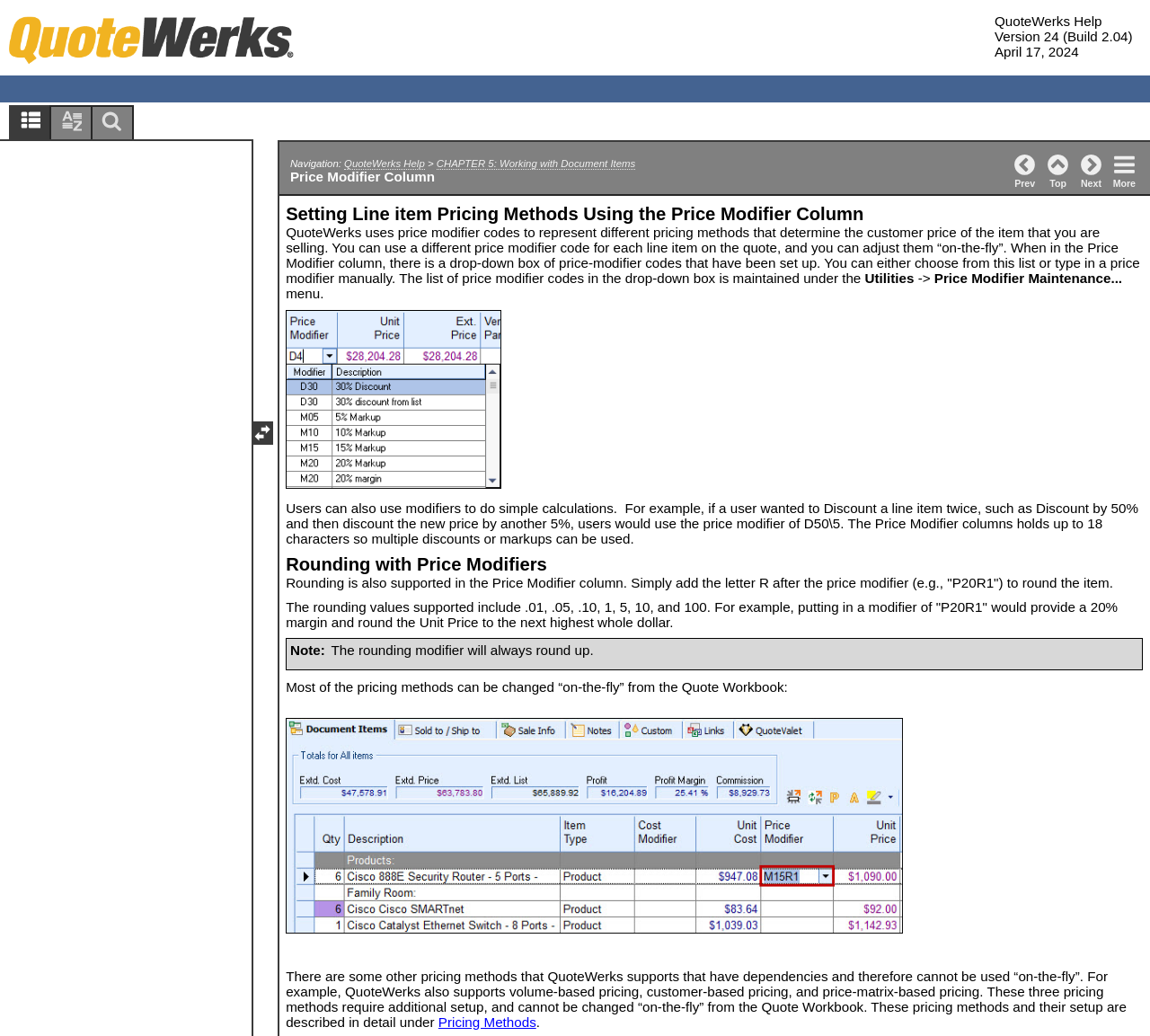Could you highlight the region that needs to be clicked to execute the instruction: "Click on Prev"?

[0.878, 0.145, 0.904, 0.185]